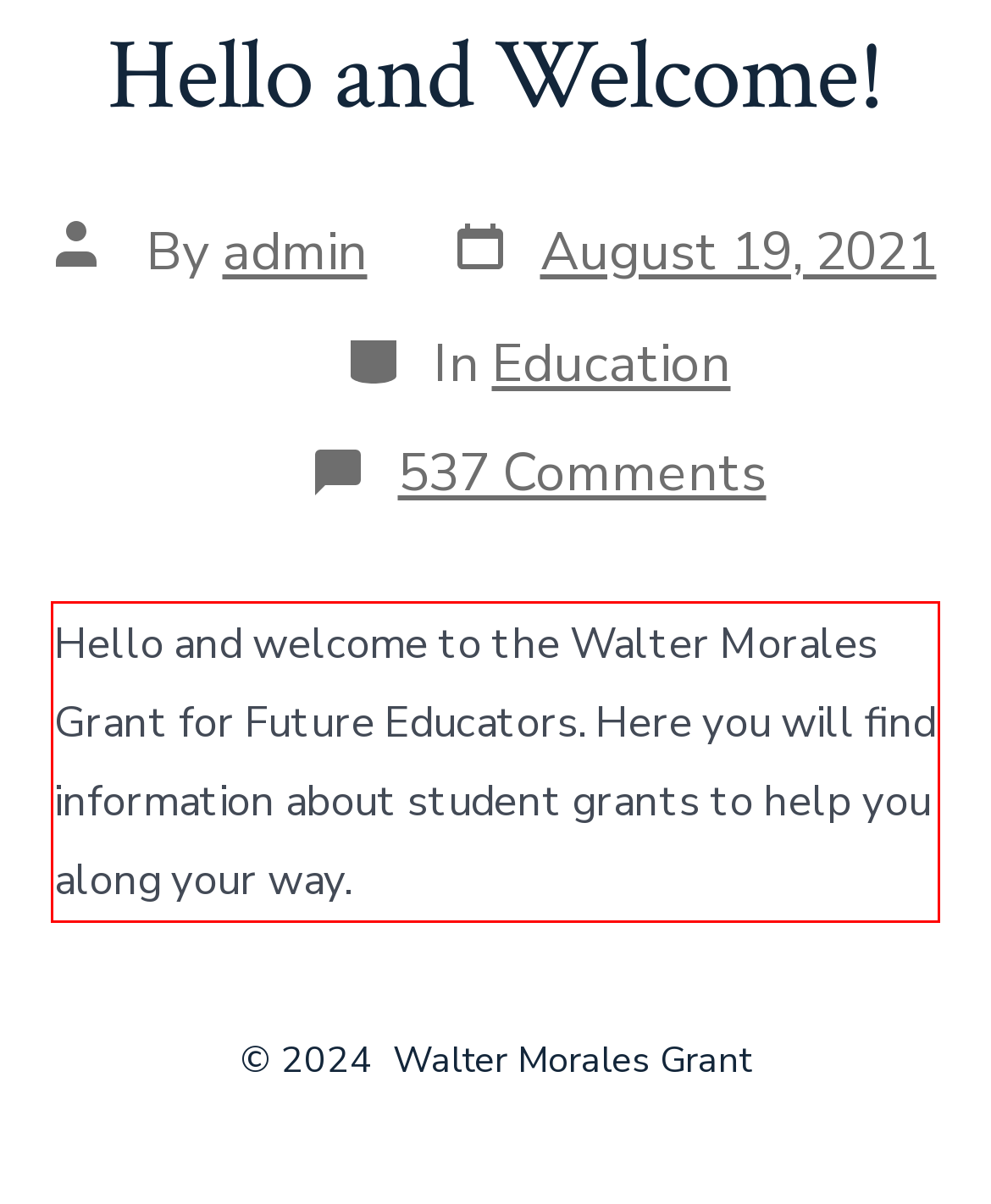You are given a screenshot of a webpage with a UI element highlighted by a red bounding box. Please perform OCR on the text content within this red bounding box.

Hello and welcome to the Walter Morales Grant for Future Educators. Here you will find information about student grants to help you along your way.